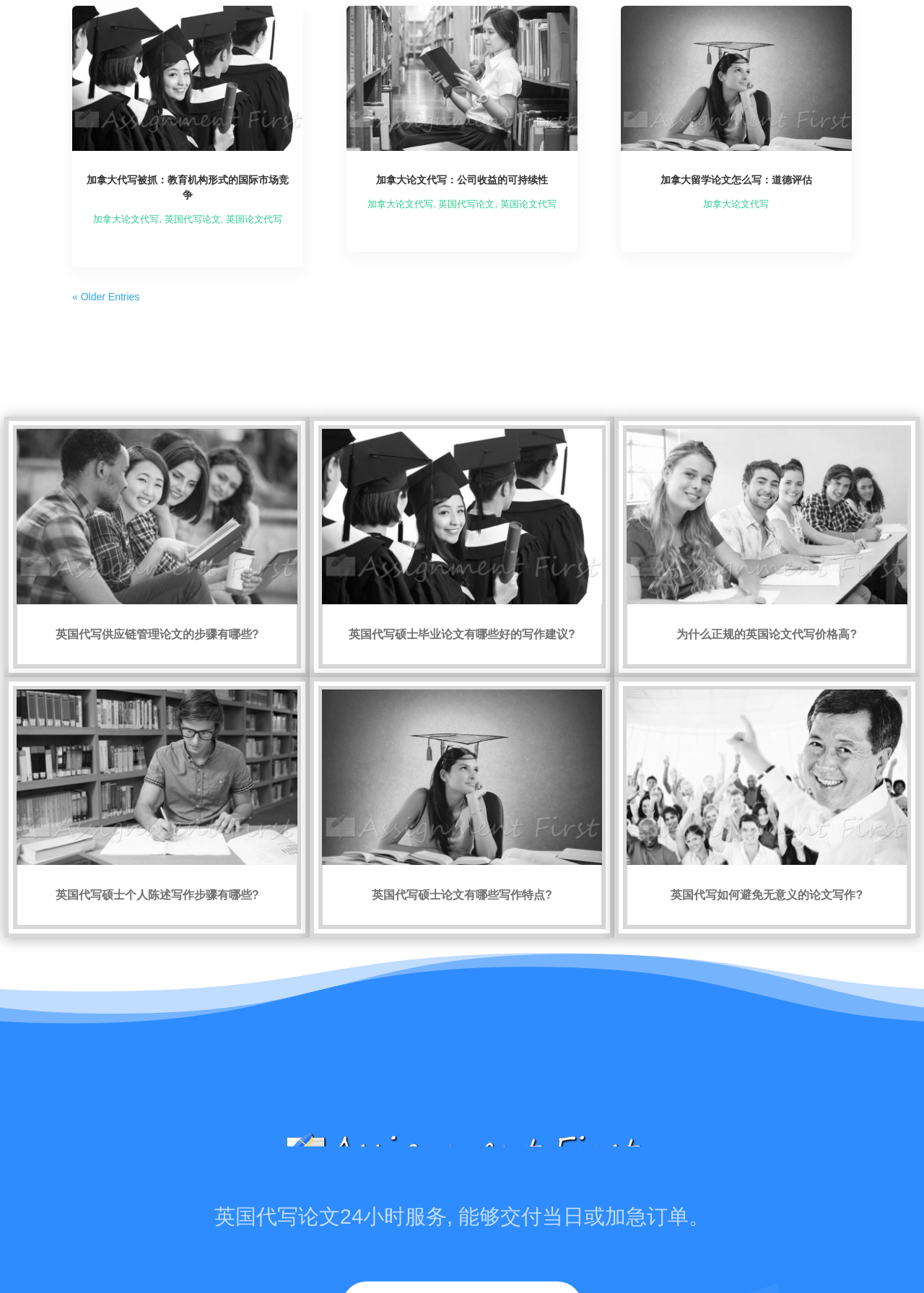What is the text of the static text element at the bottom of the webpage?
Based on the visual, give a brief answer using one word or a short phrase.

英国代写论文24小时服务, 能够交付当日或加急订单。